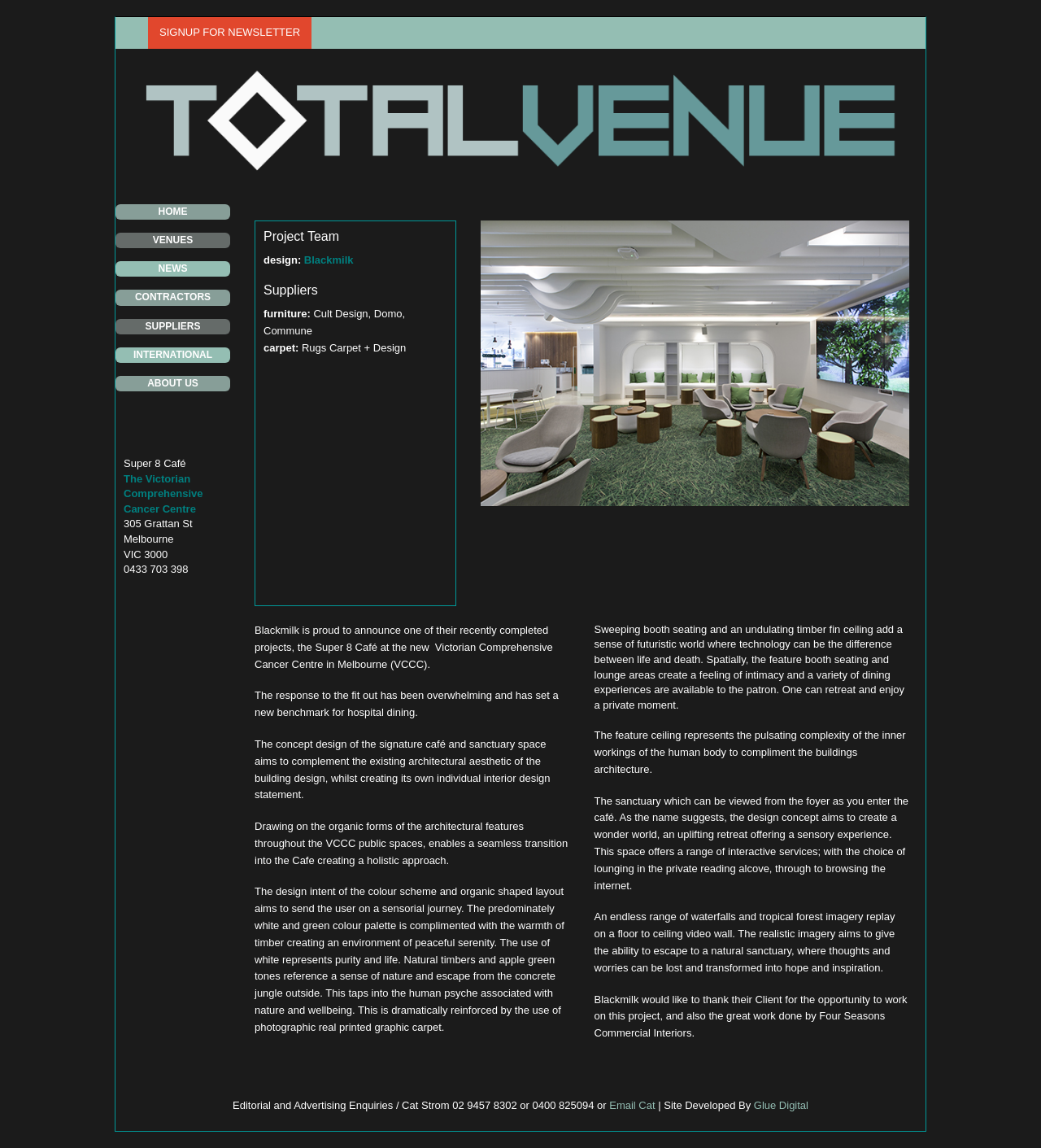Find the bounding box of the web element that fits this description: "Admin's Guide".

None